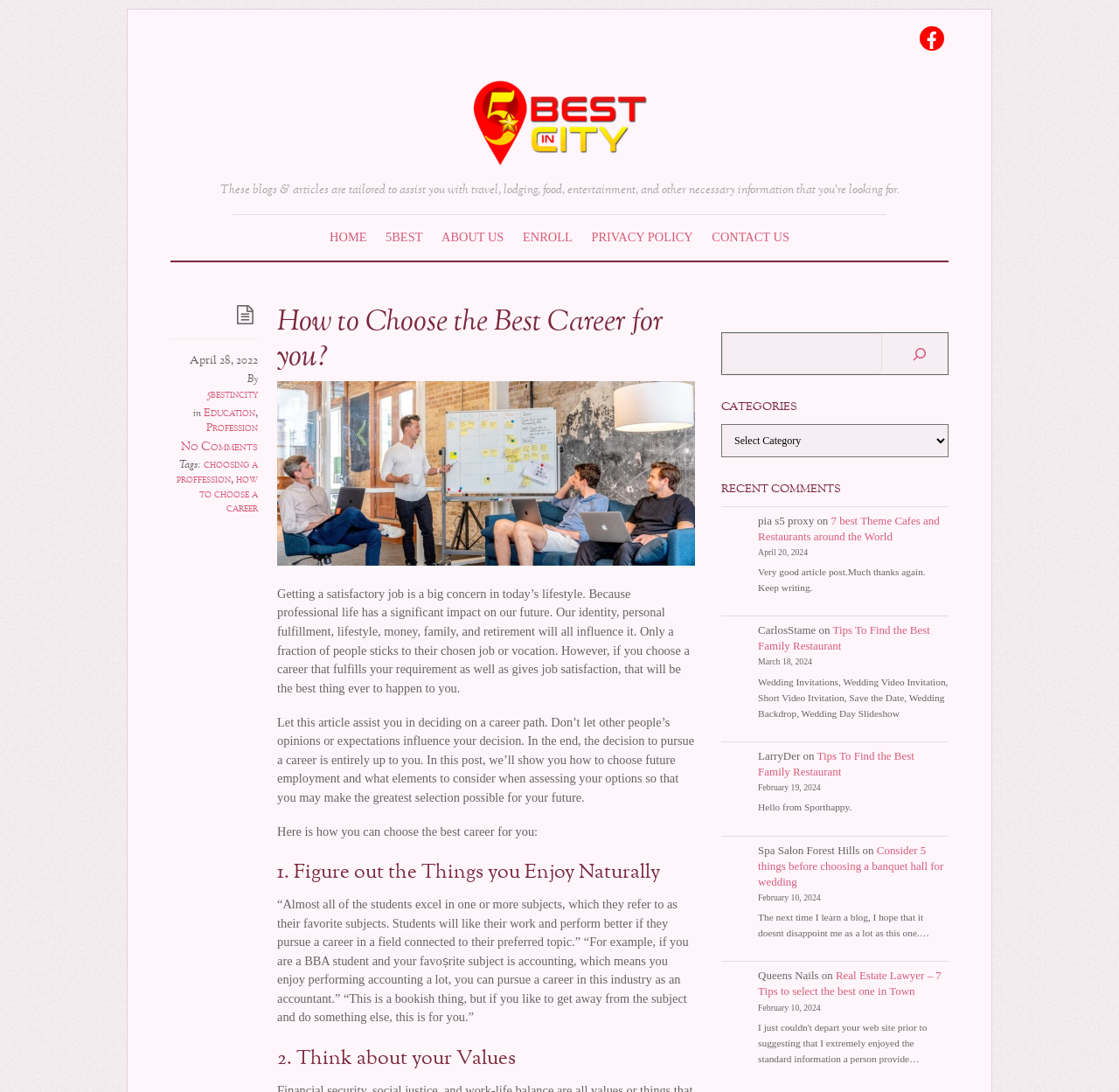Identify the bounding box coordinates of the area you need to click to perform the following instruction: "Choose a category from the dropdown".

[0.645, 0.388, 0.848, 0.419]